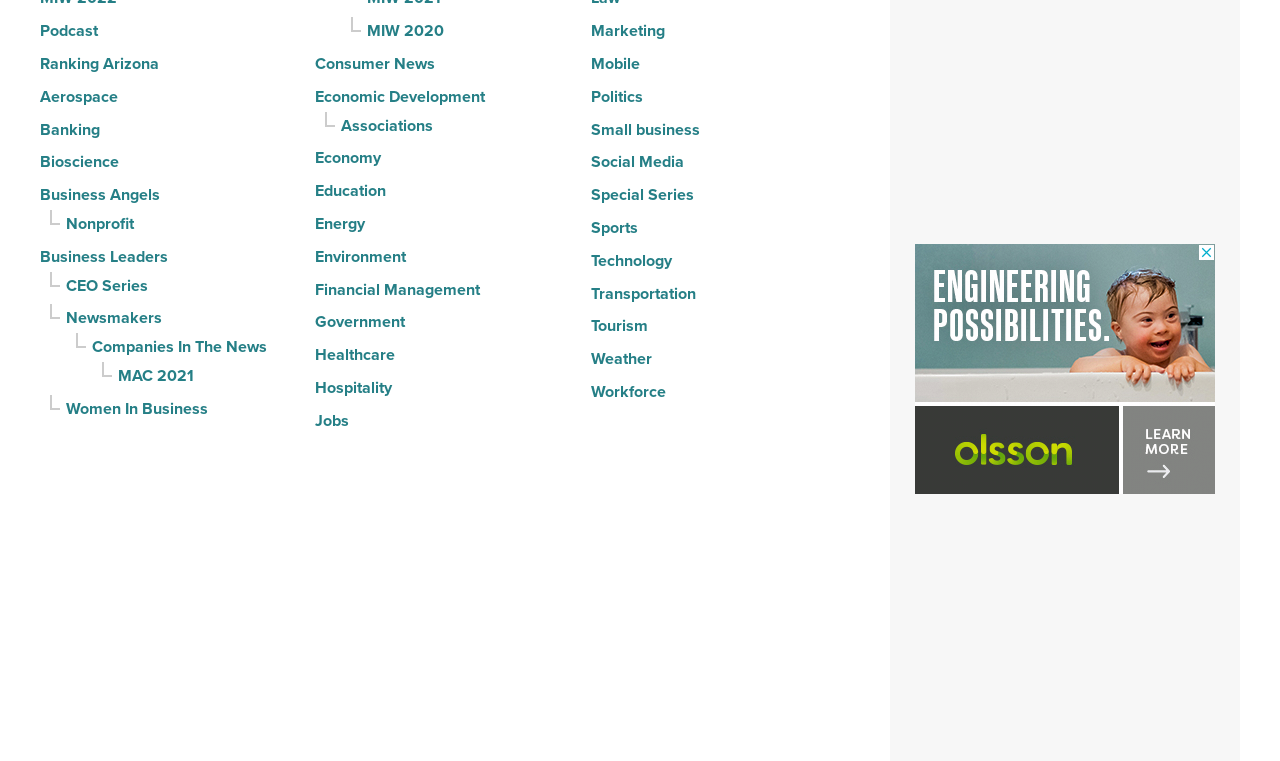Using the provided element description, identify the bounding box coordinates as (top-left x, top-left y, bottom-right x, bottom-right y). Ensure all values are between 0 and 1. Description: Companies In The News

[0.072, 0.438, 0.209, 0.476]